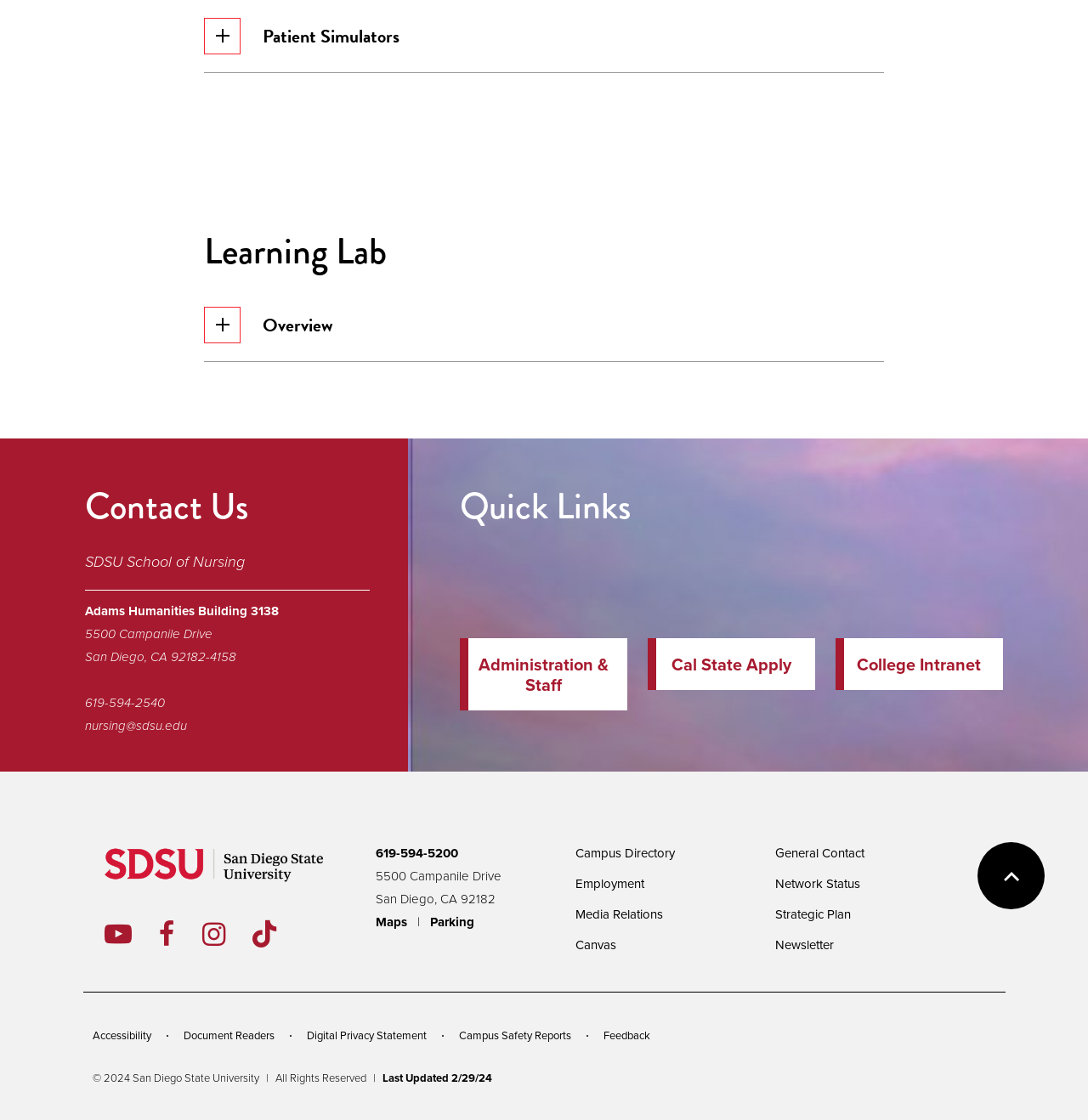Identify the bounding box coordinates for the region of the element that should be clicked to carry out the instruction: "Call 619-594-2540". The bounding box coordinates should be four float numbers between 0 and 1, i.e., [left, top, right, bottom].

[0.078, 0.619, 0.152, 0.636]